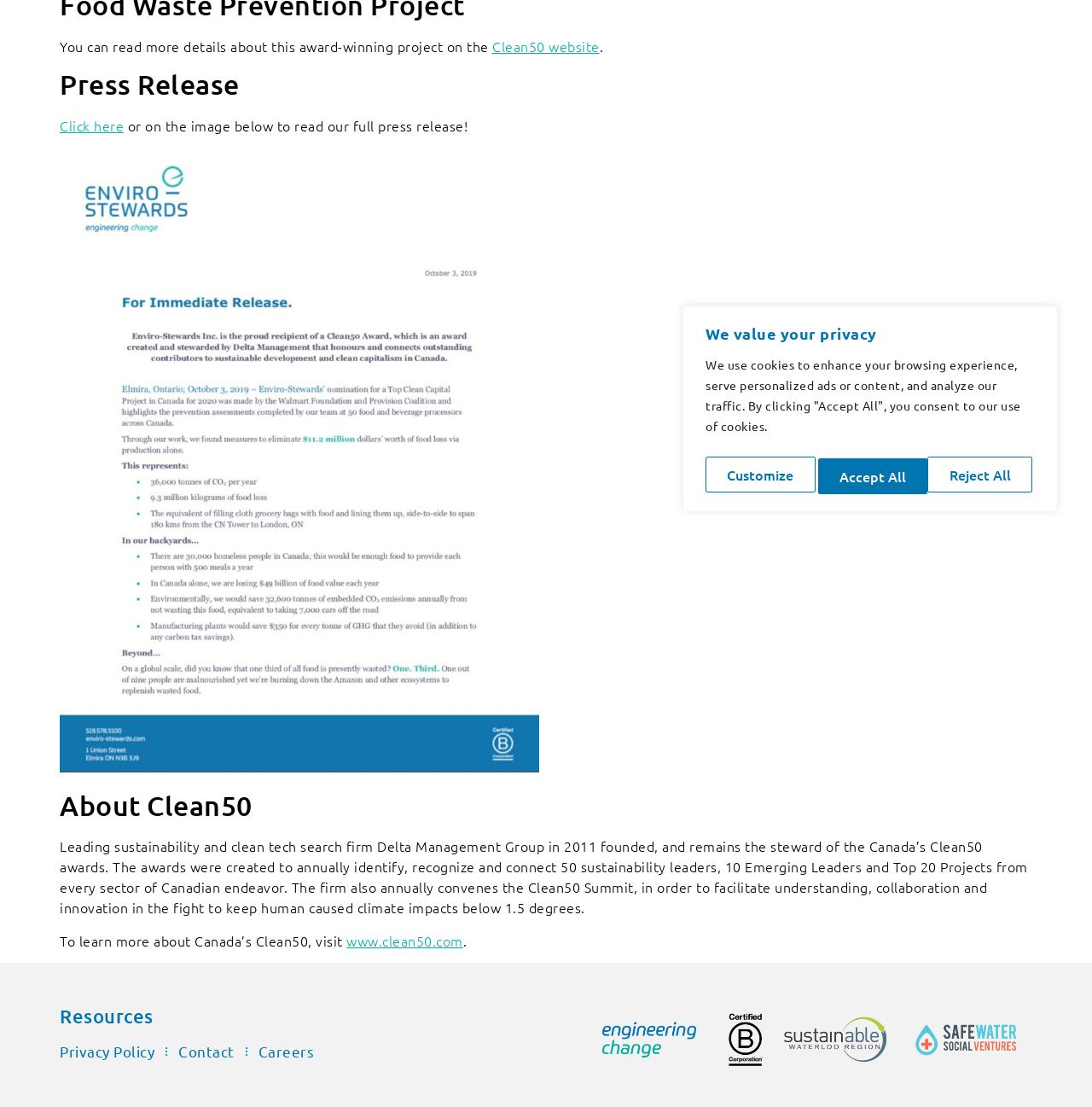Provide the bounding box coordinates of the HTML element described as: "About Us". The bounding box coordinates should be four float numbers between 0 and 1, i.e., [left, top, right, bottom].

None